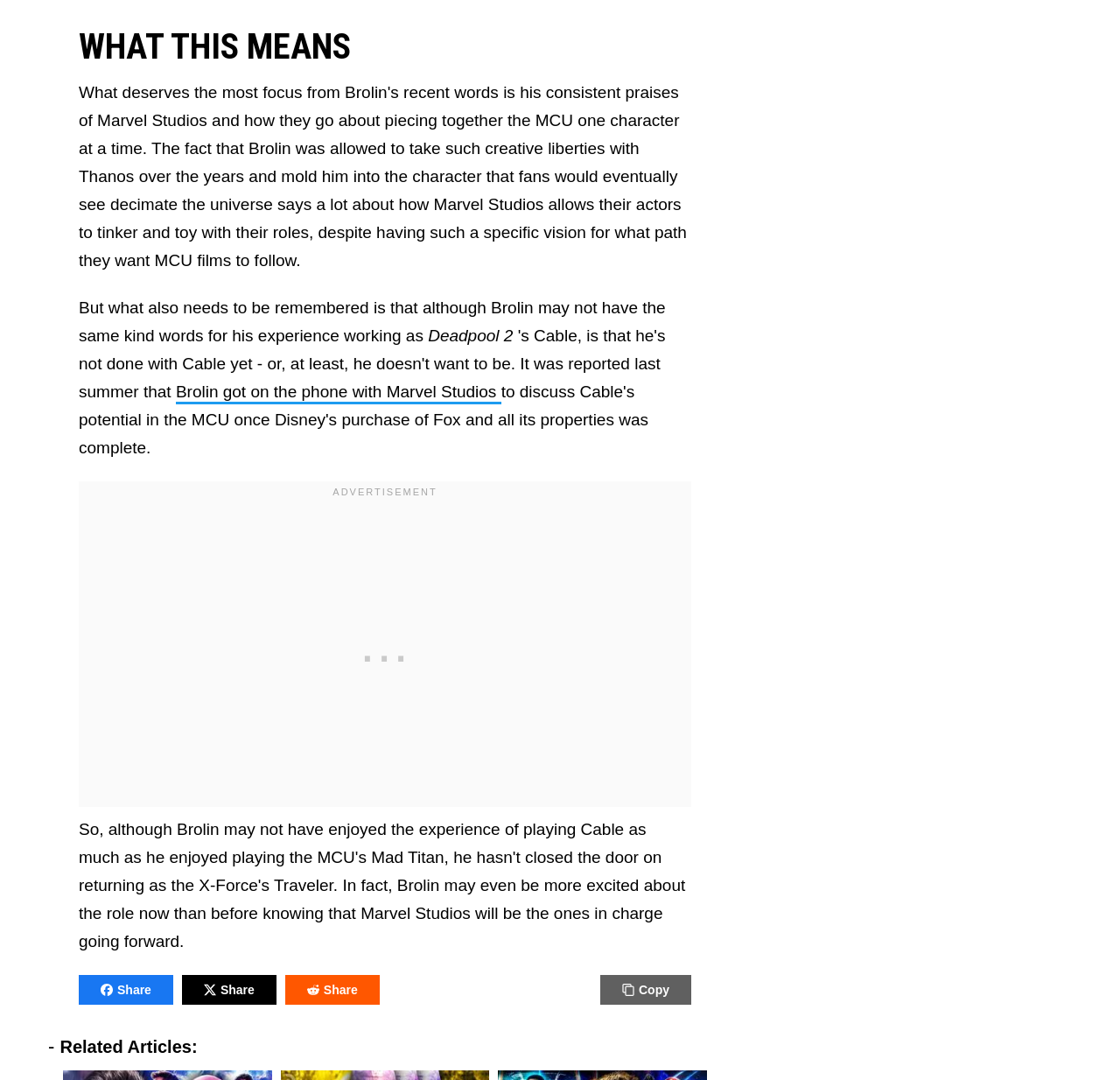Answer this question using a single word or a brief phrase:
What is the purpose of the link 'Brolin got on the phone with Marvel Studios'?

To provide more information